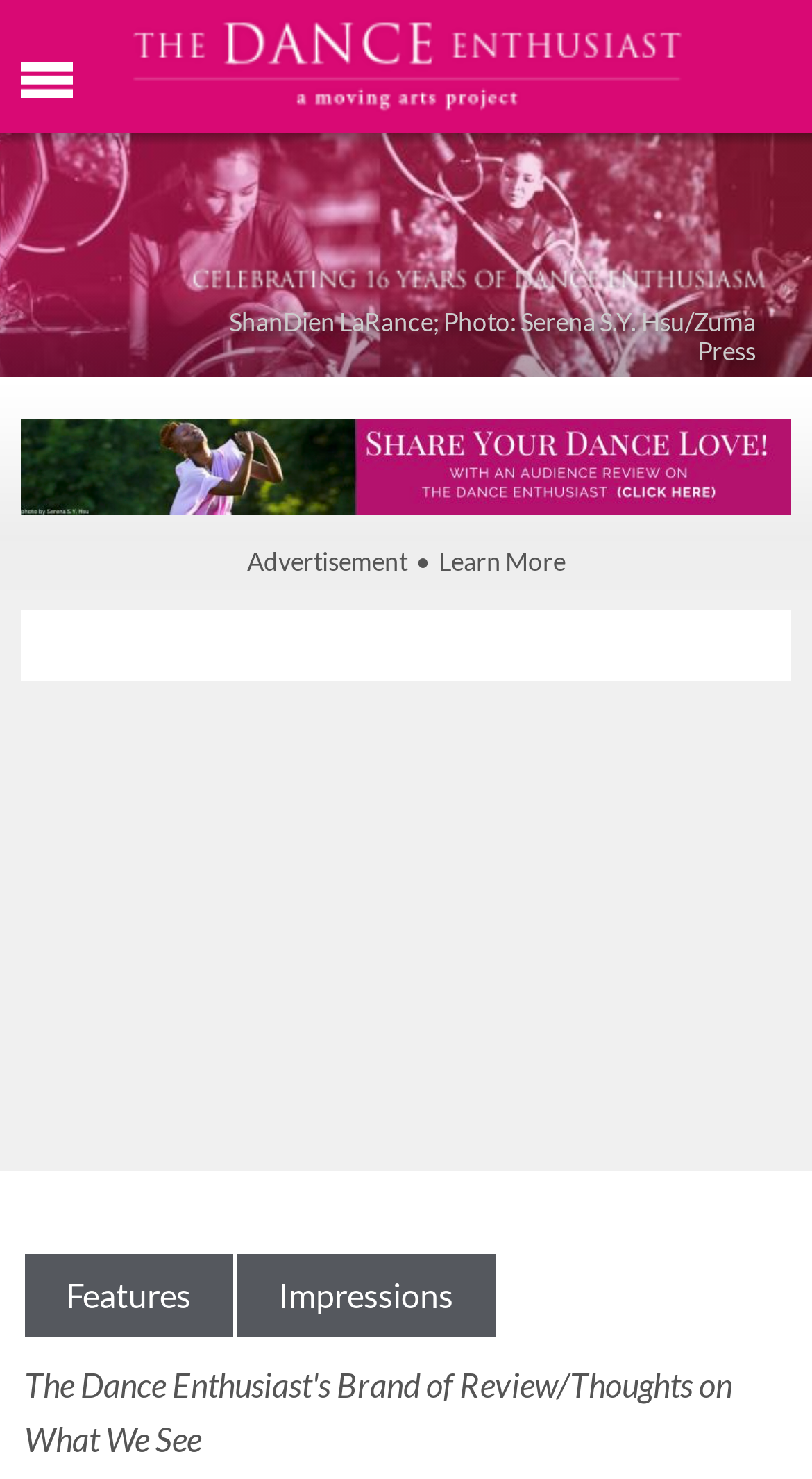Using the provided element description "alt="The Dance Enthusiast"", determine the bounding box coordinates of the UI element.

[0.15, 0.008, 0.85, 0.081]